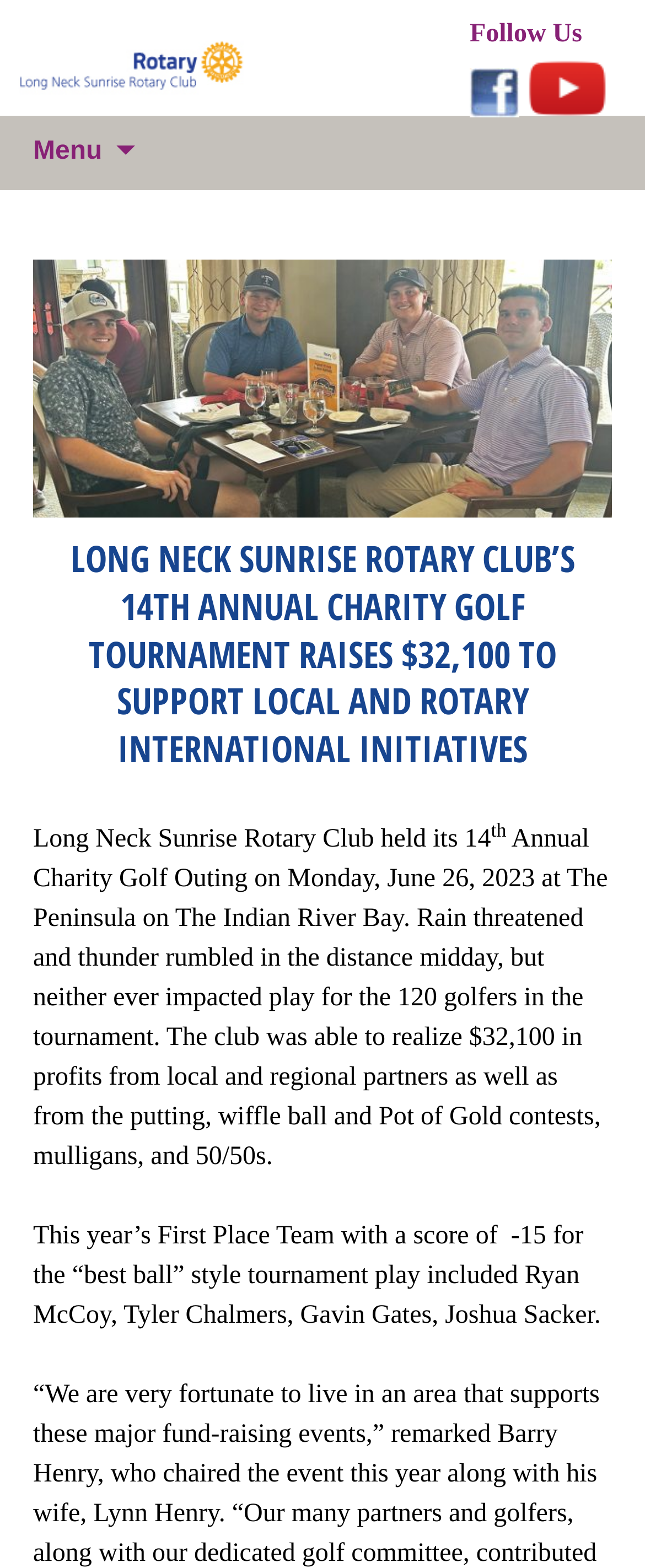How many golfers participated in the tournament?
Analyze the image and deliver a detailed answer to the question.

I found the answer by reading the paragraph that describes the charity golf outing, which states 'neither ever impacted play for the 120 golfers in the tournament'.